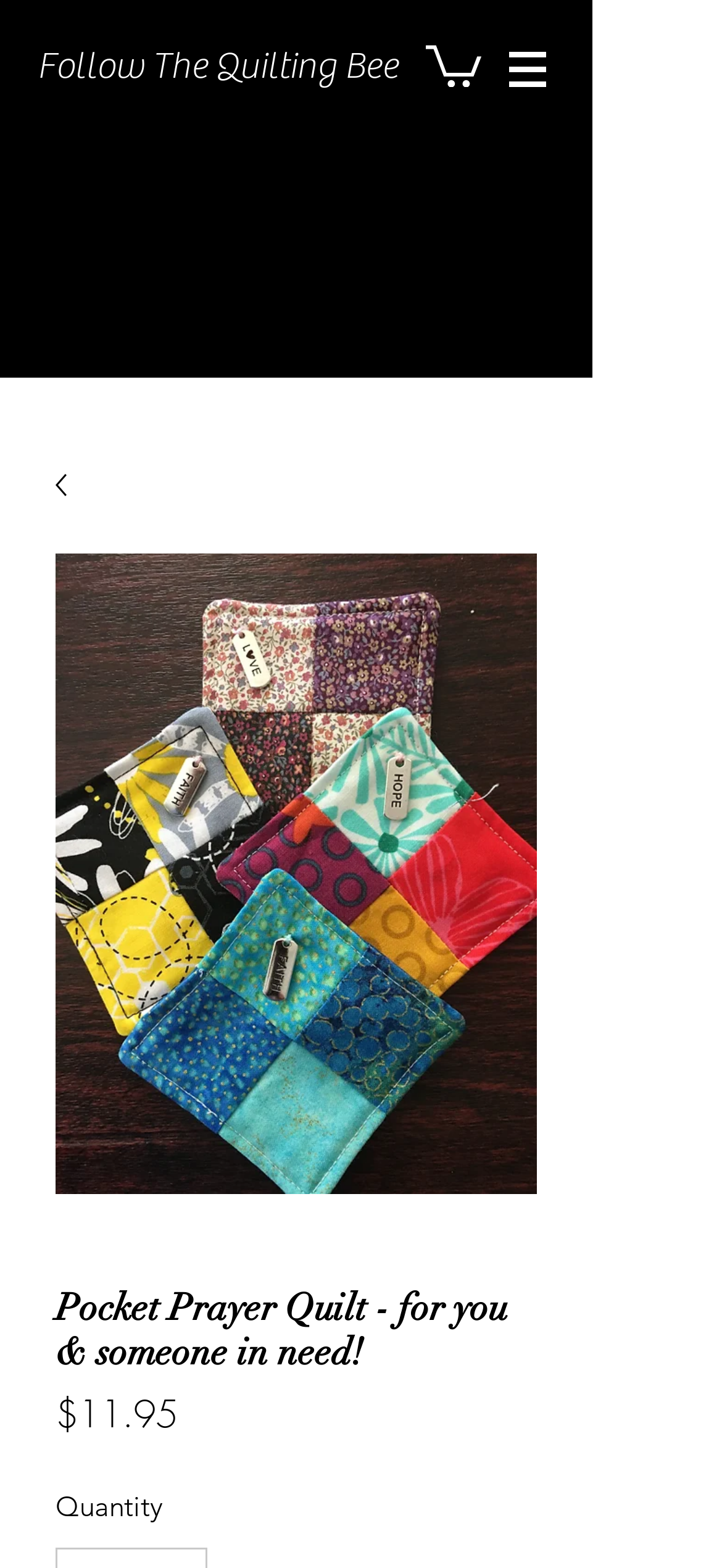What is the price of the Pocket Prayer Quilt?
Answer the question using a single word or phrase, according to the image.

$11.95